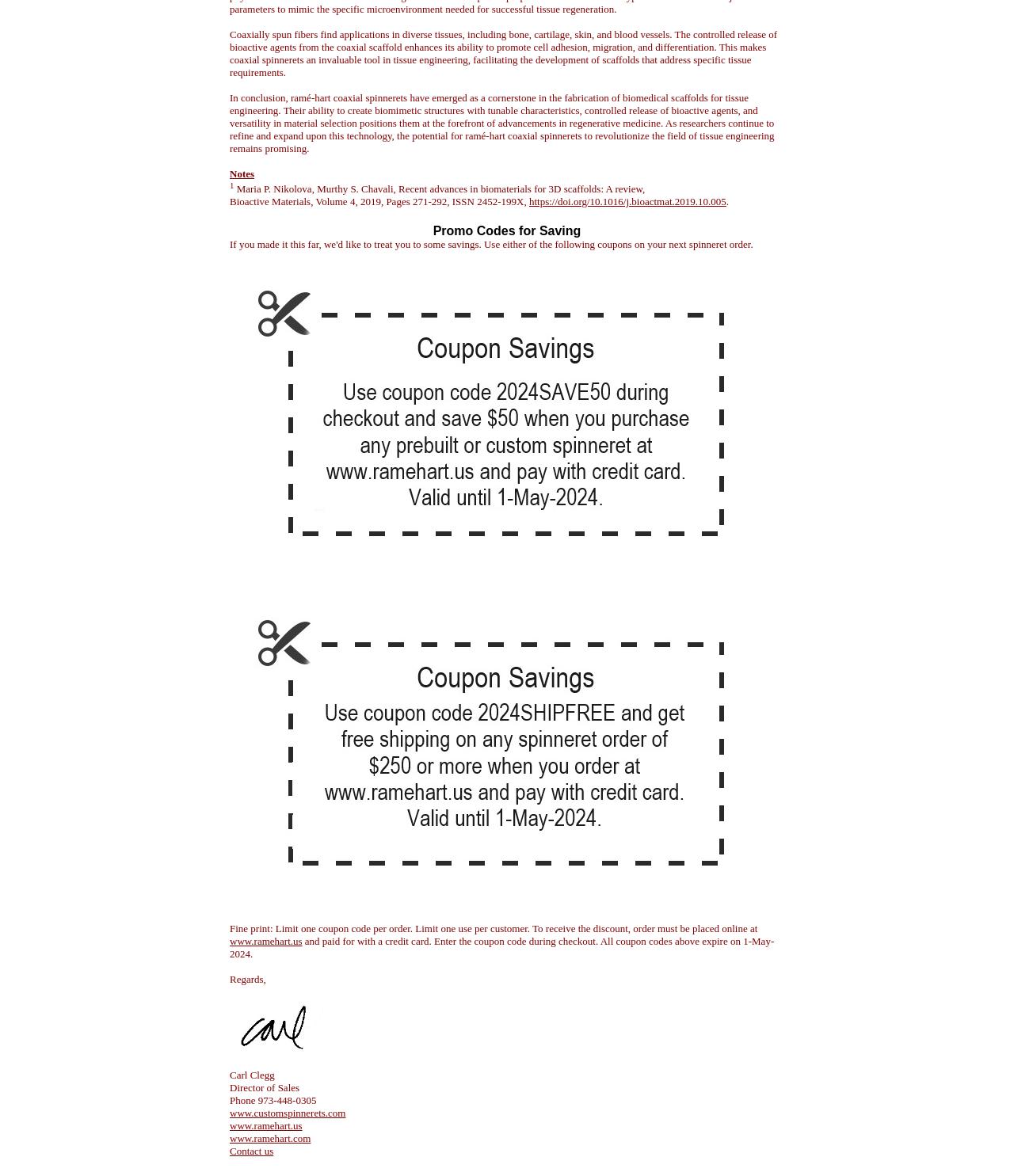Provide the bounding box coordinates of the HTML element this sentence describes: "George Hamilton IV".

None